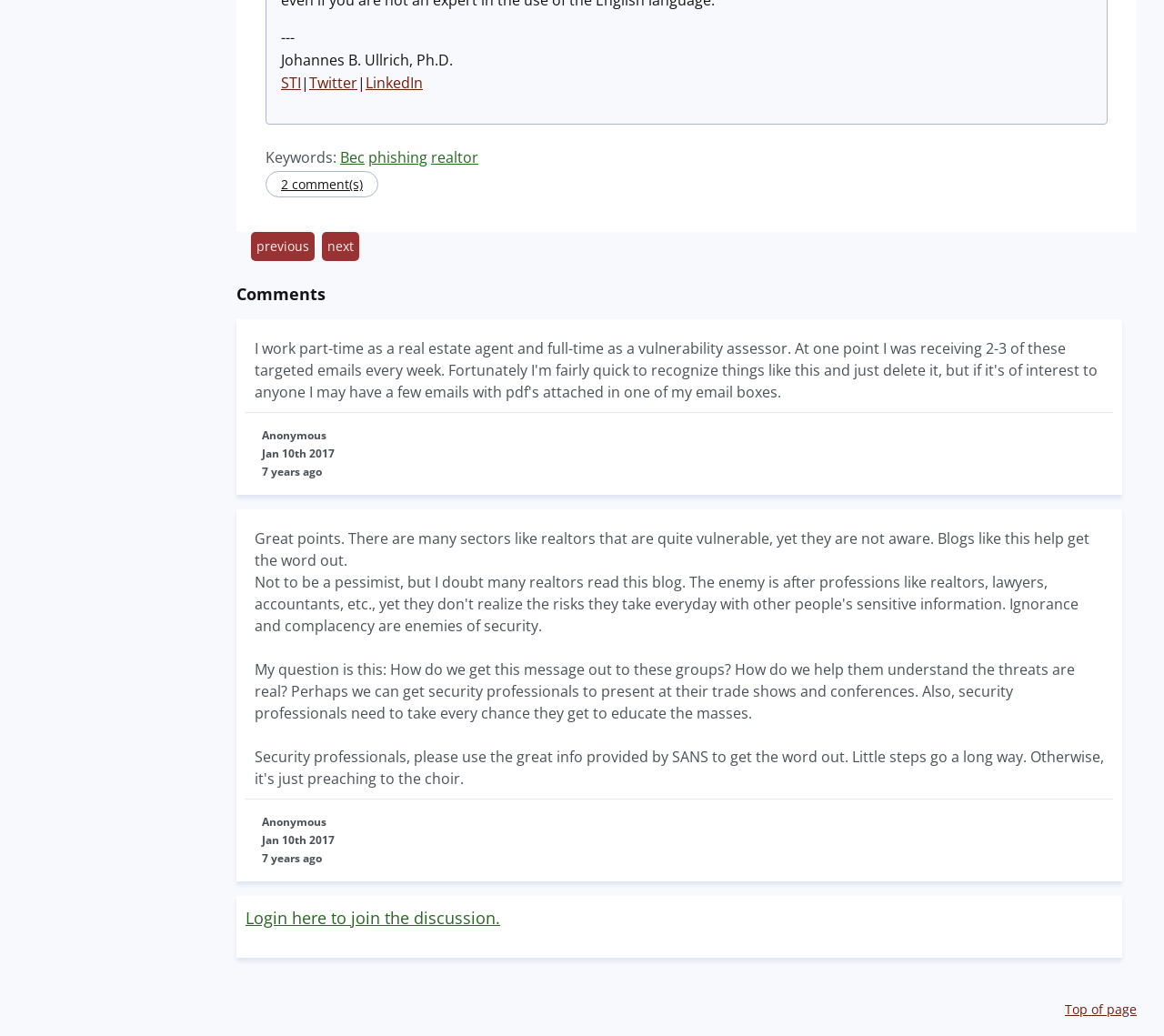Determine the bounding box coordinates of the clickable element to complete this instruction: "Click on the author's name". Provide the coordinates in the format of four float numbers between 0 and 1, [left, top, right, bottom].

[0.241, 0.049, 0.389, 0.068]